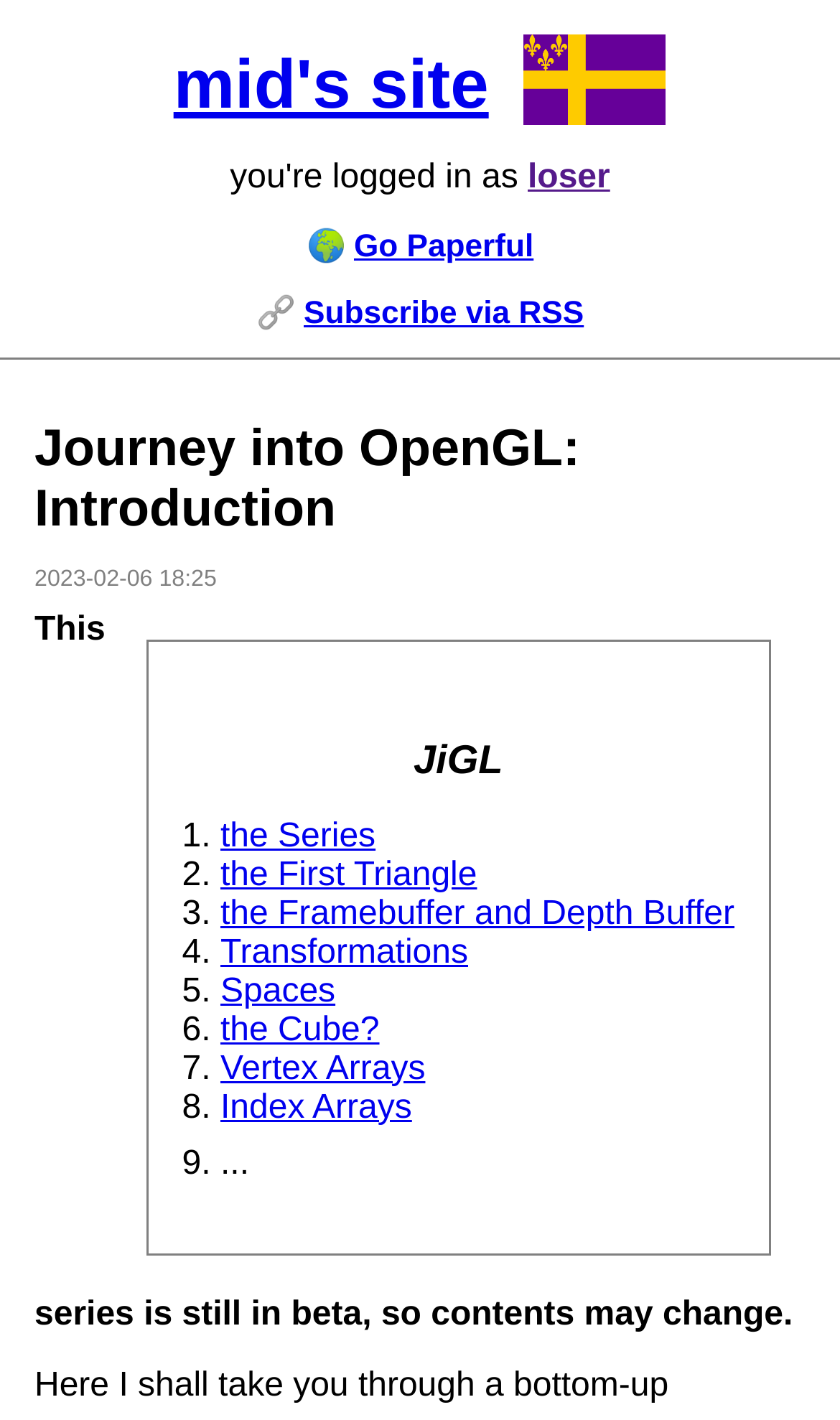Provide an in-depth caption for the webpage.

The webpage is titled "Journey into OpenGL: Introduction - mid's site" and has a heading with the same title at the top. Below the title, there is a link to "mid's site" and an image. On the top-right corner, there are several links and icons, including "loser", "Go Paperful", "Subscribe via RSS", and two icons represented by emojis "🌍" and "🔗".

The main content of the webpage is divided into sections. The first section has a heading "Journey into OpenGL: Introduction" followed by a timestamp "2023-02-06 18:25". Below the timestamp, there is a heading "JiGL" and a list of nine items, each with a number marker (1. to 9.) and a link to a specific topic, such as "the Series", "the First Triangle", "Transformations", and so on. The list takes up most of the page.

At the bottom of the page, there is a note that says "This series is still in beta, so contents may change."